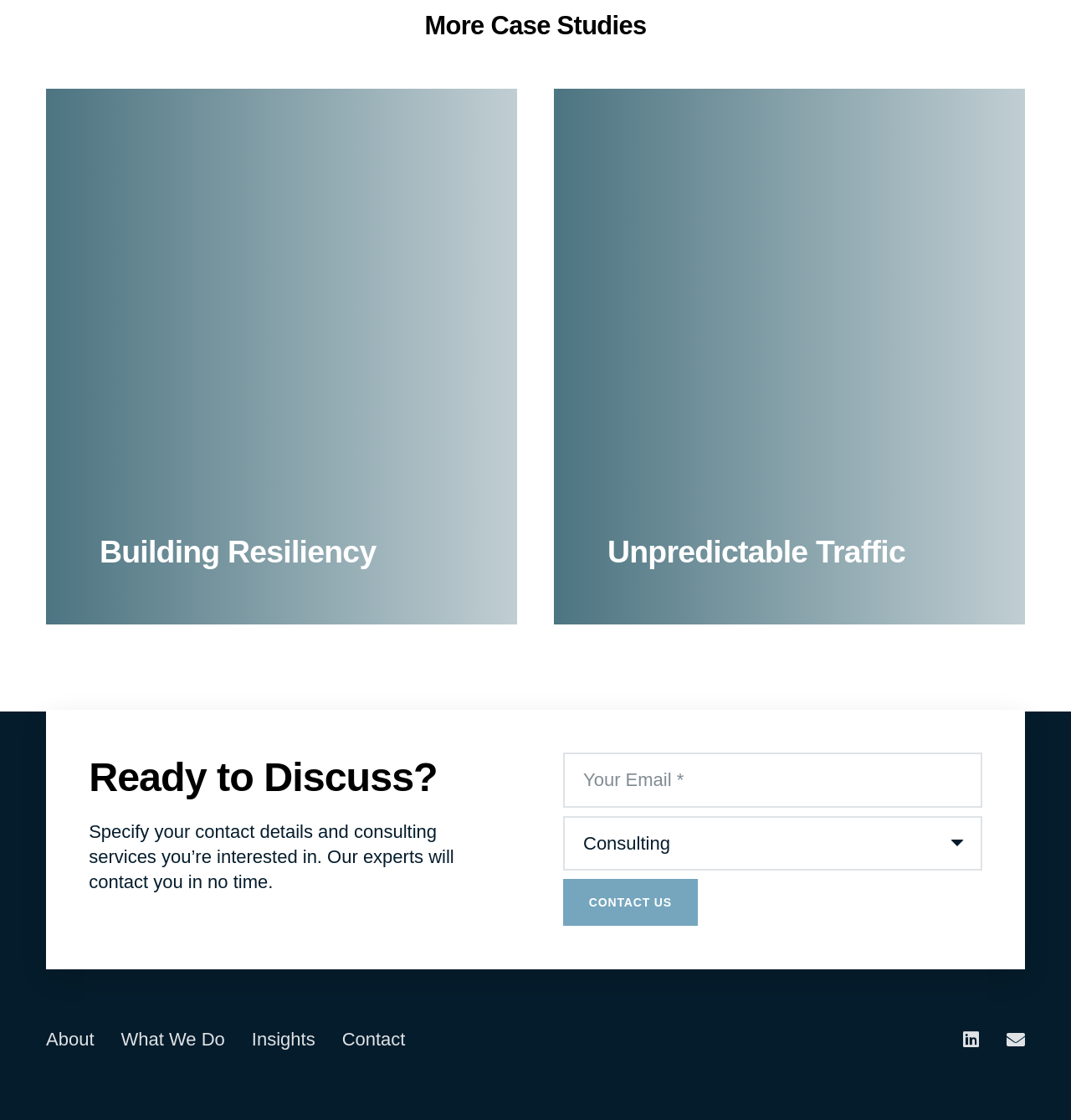What is the text above the contact form?
Respond to the question with a single word or phrase according to the image.

Ready to Discuss?